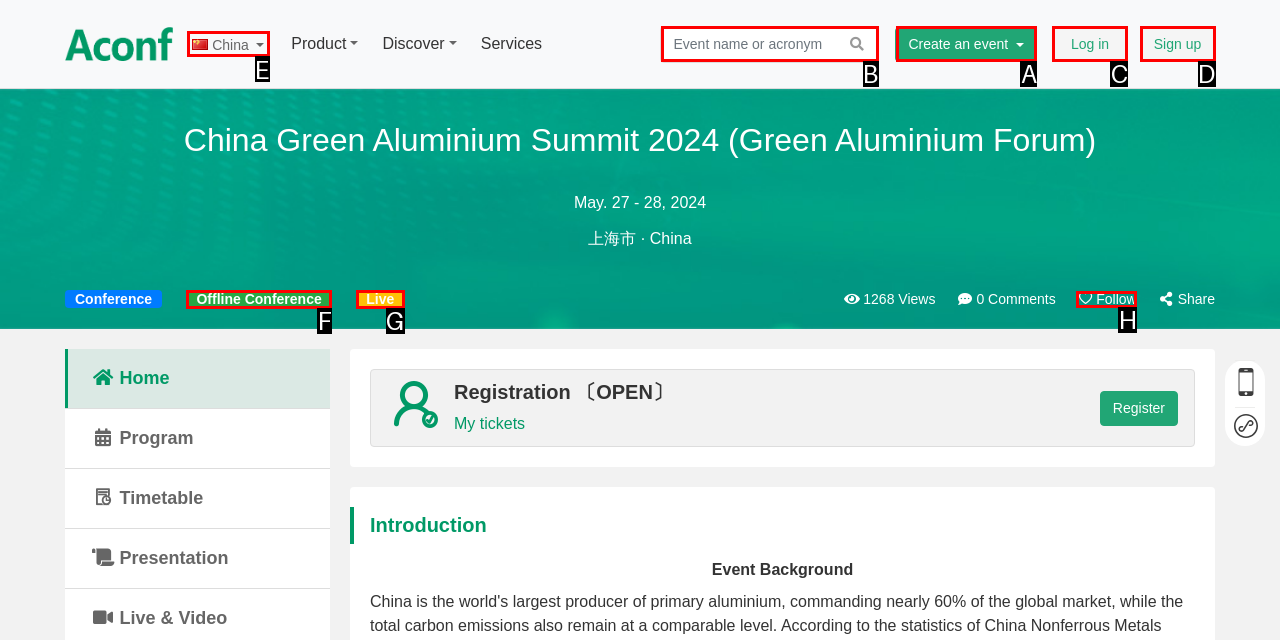Select the correct UI element to complete the task: Click the Create an event button
Please provide the letter of the chosen option.

A